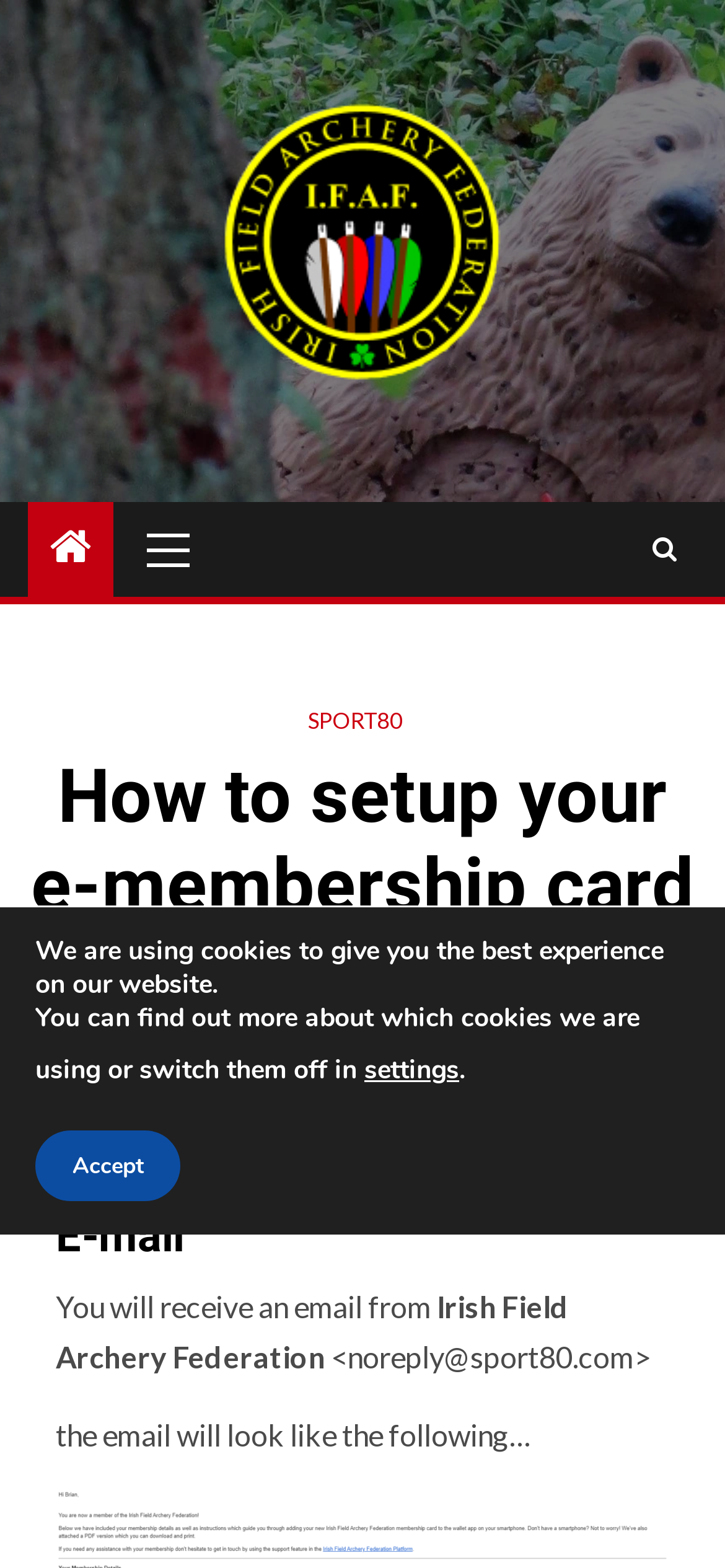Respond to the following question with a brief word or phrase:
How many links are in the primary menu?

1